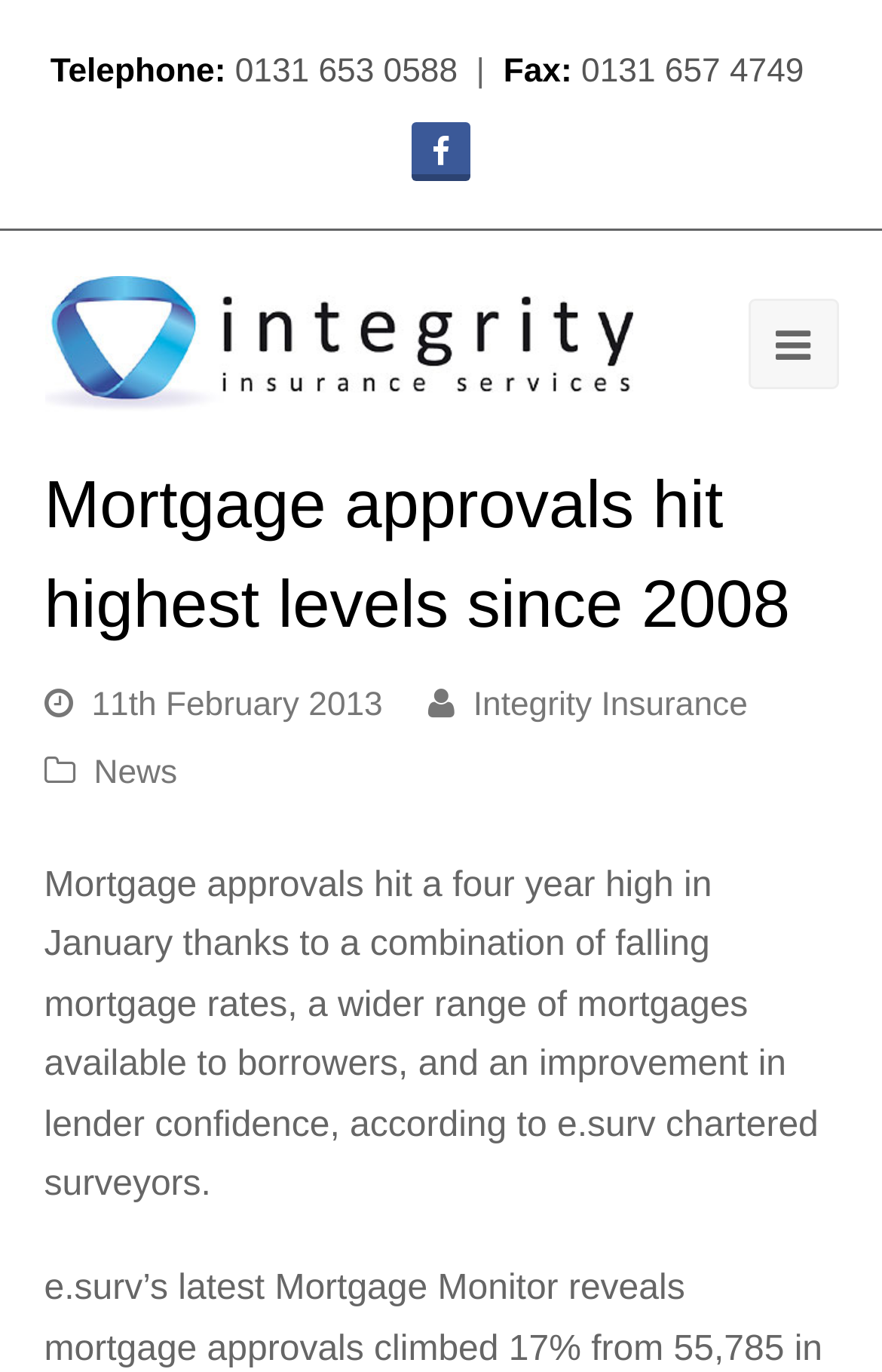What is the main heading displayed on the webpage? Please provide the text.

Mortgage approvals hit highest levels since 2008